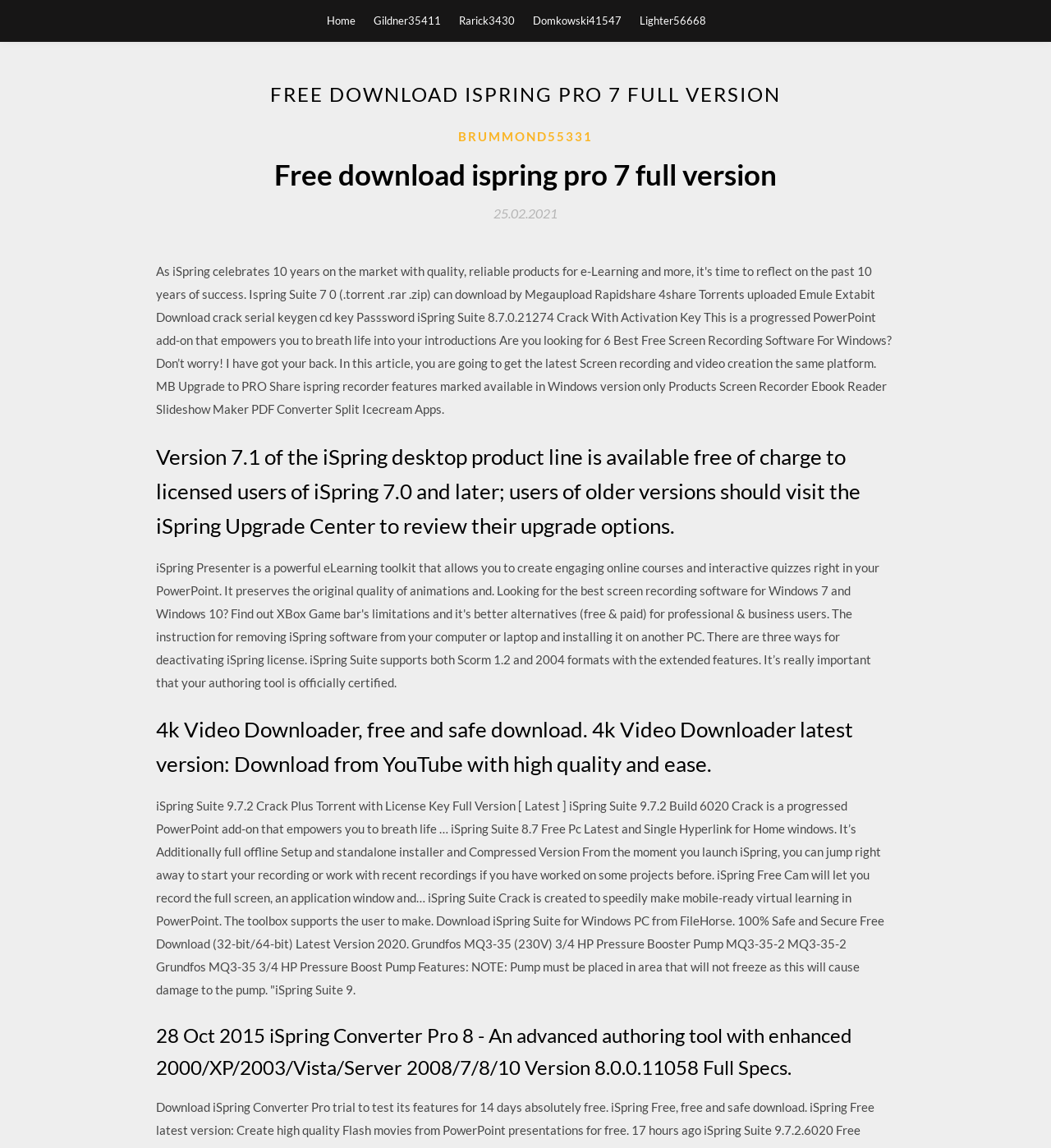Can you show the bounding box coordinates of the region to click on to complete the task described in the instruction: "Learn about iSpring Converter Pro 8"?

[0.148, 0.888, 0.852, 0.944]